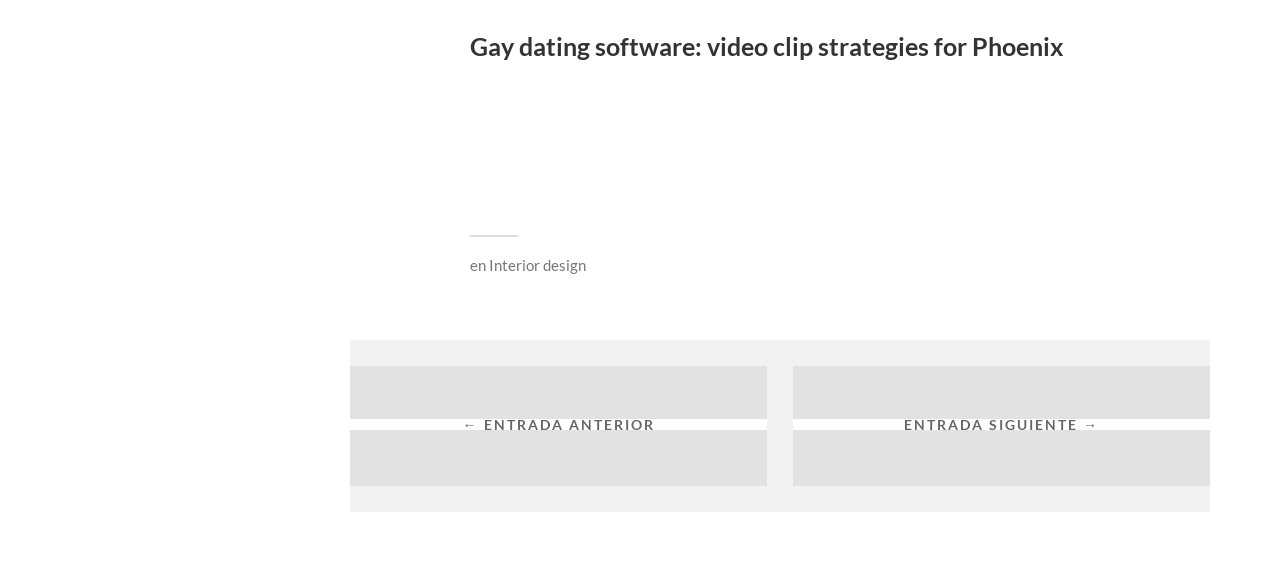Provide a one-word or brief phrase answer to the question:
How many links are there on the webpage?

6